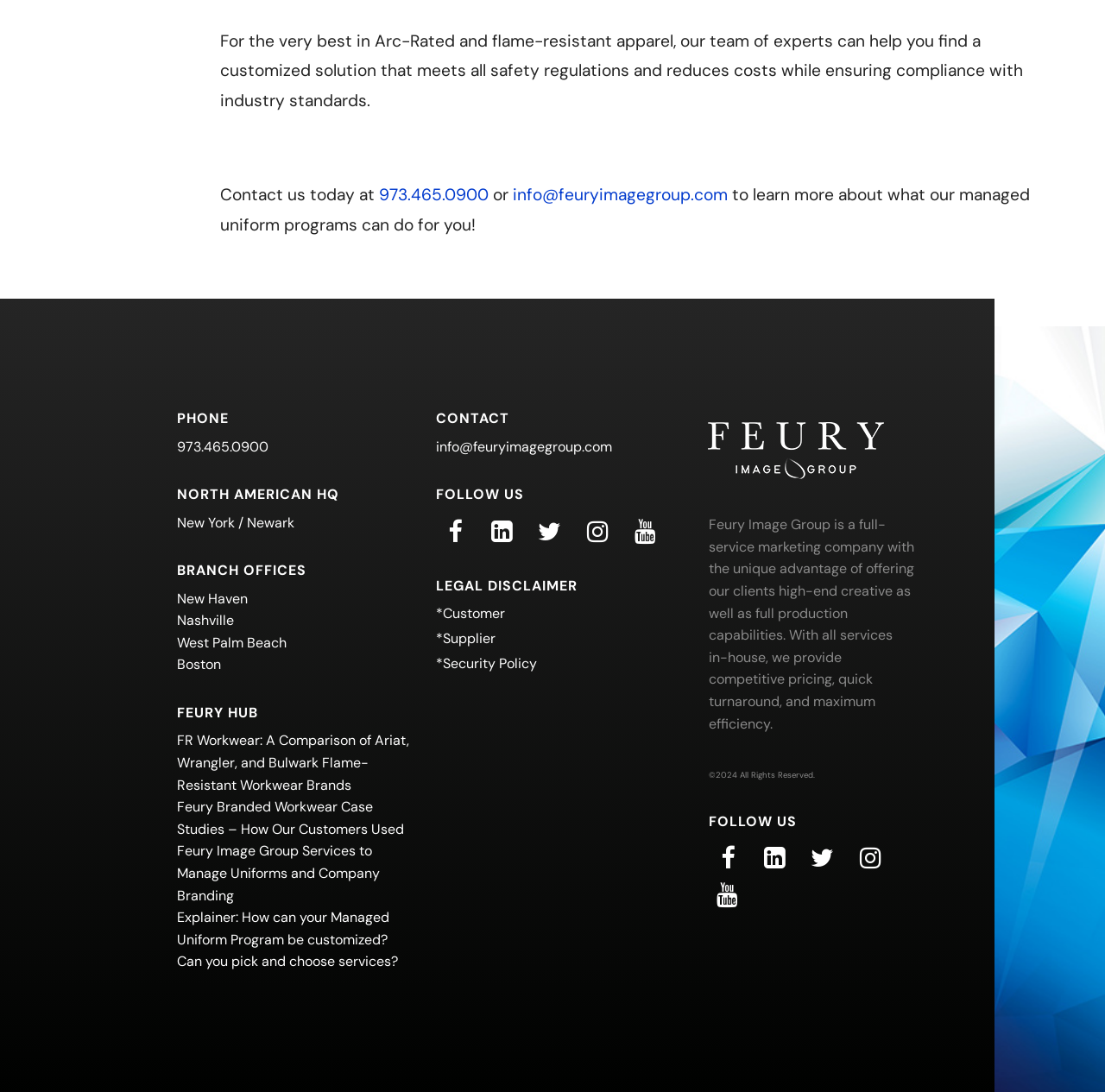Please provide the bounding box coordinates for the element that needs to be clicked to perform the instruction: "Visit the Feury Hub". The coordinates must consist of four float numbers between 0 and 1, formatted as [left, top, right, bottom].

[0.16, 0.644, 0.371, 0.662]